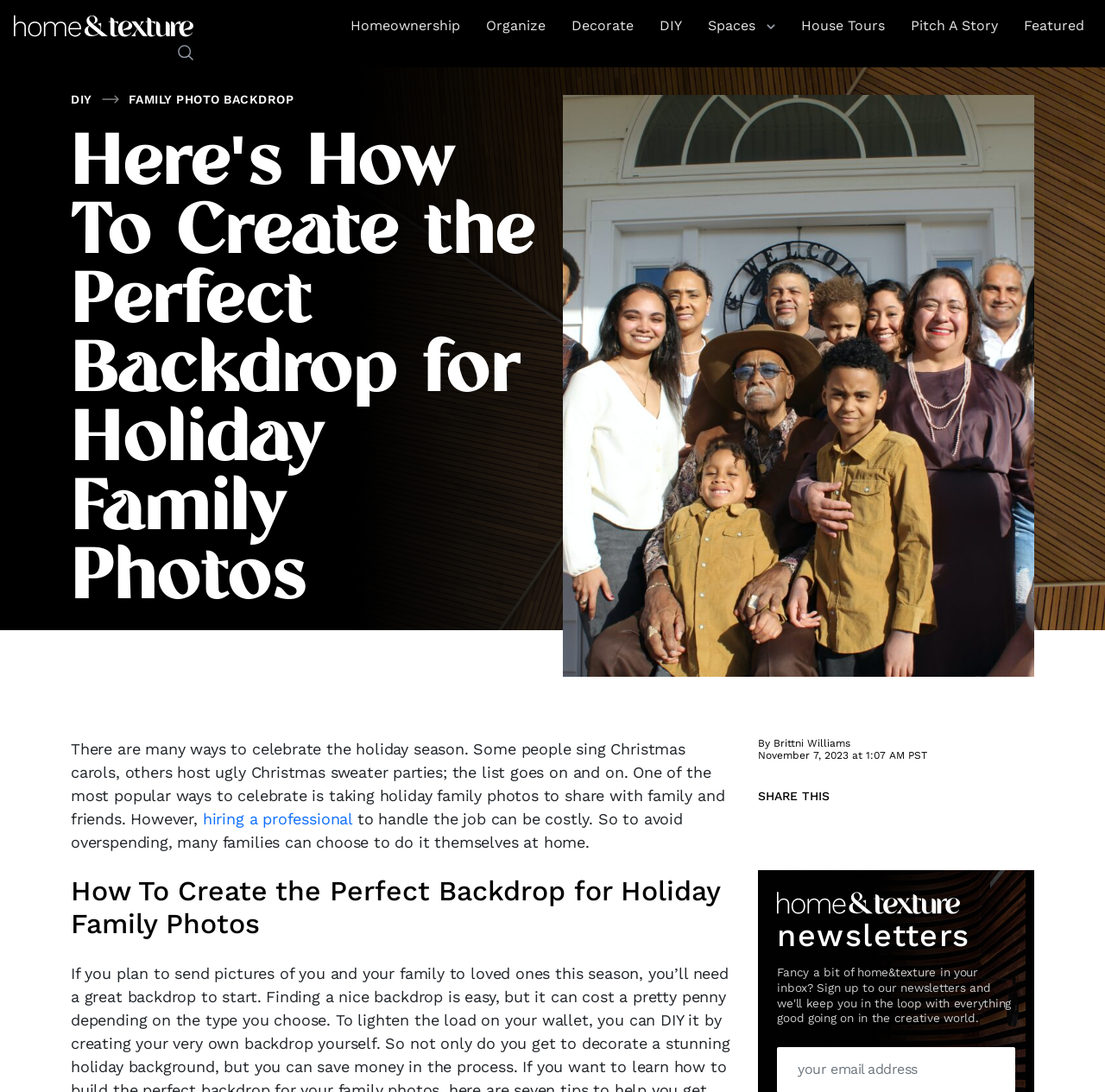Please locate the bounding box coordinates of the element that should be clicked to achieve the given instruction: "Read the article about Pictou County District RCMP".

None